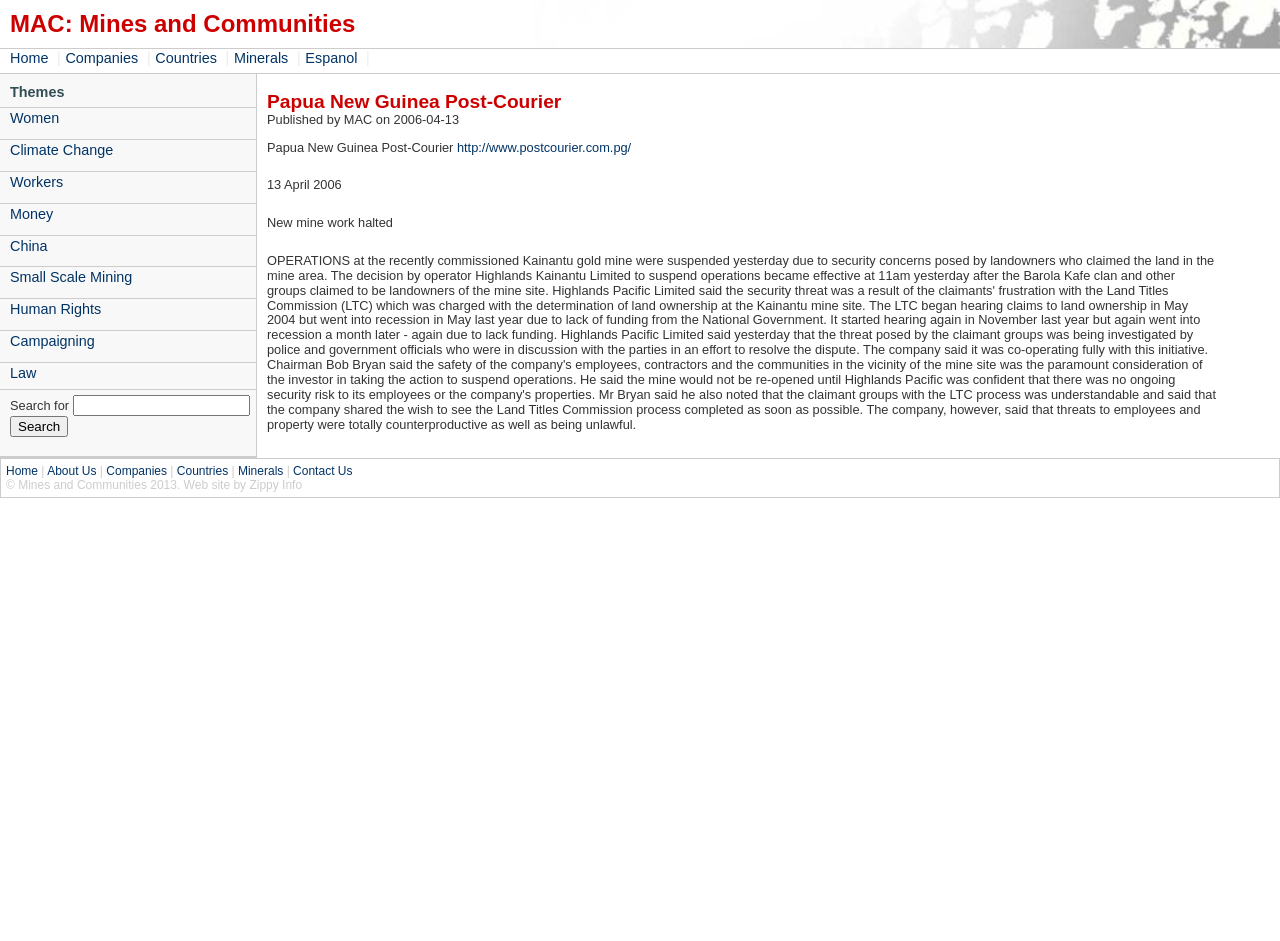Determine the bounding box coordinates of the clickable region to follow the instruction: "Click on the Home link".

[0.008, 0.053, 0.041, 0.07]